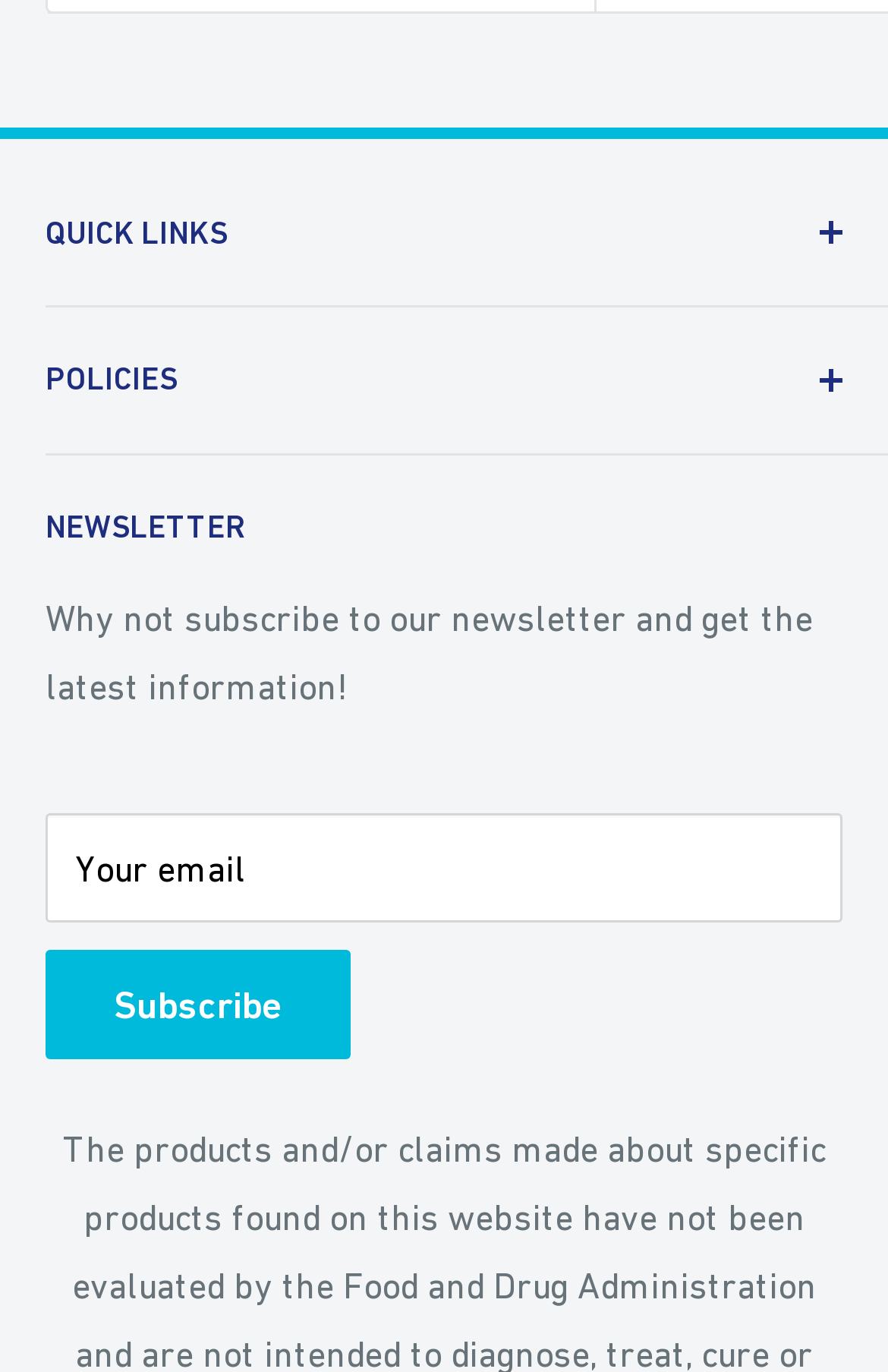What is the first link in the navigation menu?
Answer briefly with a single word or phrase based on the image.

Home